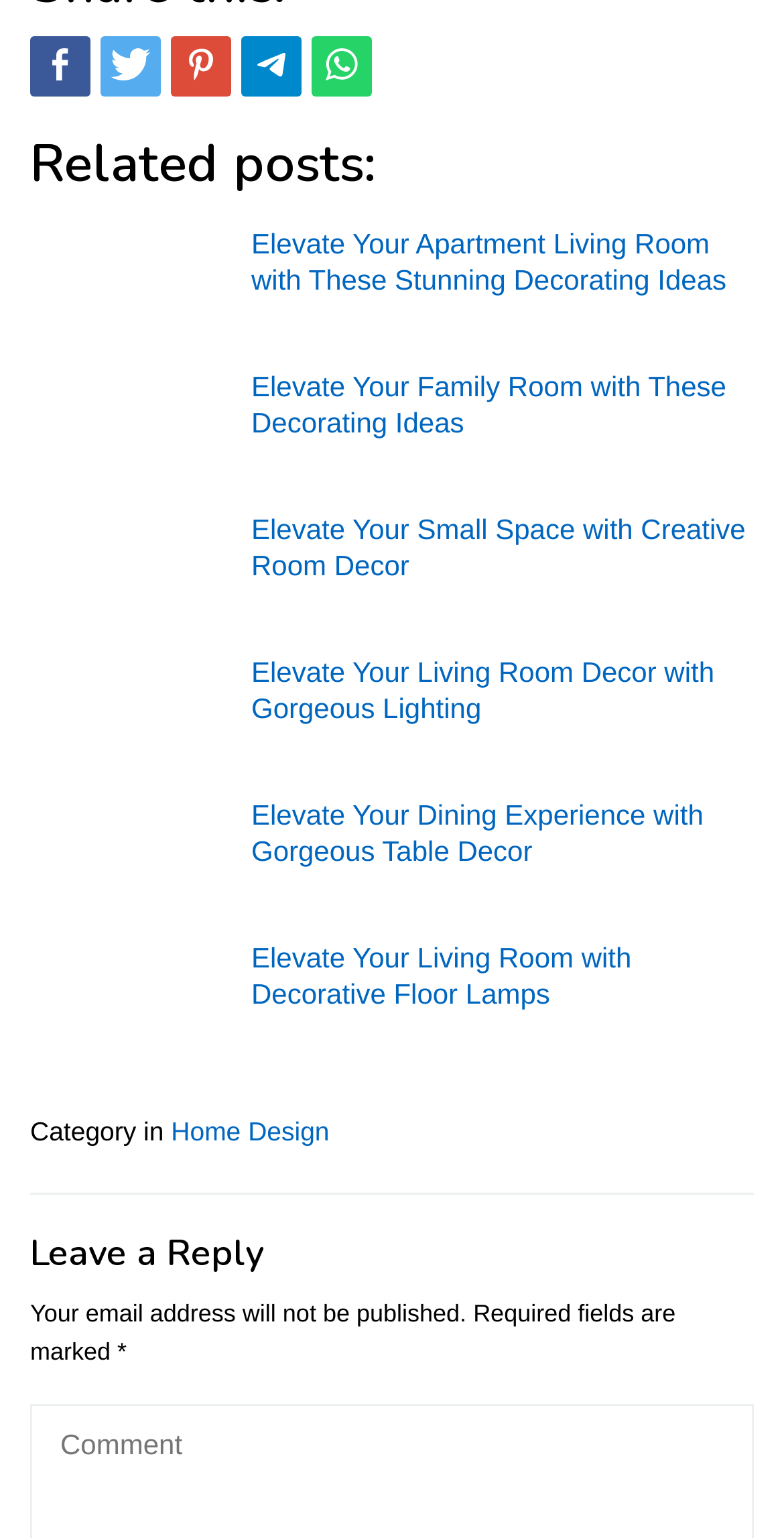Highlight the bounding box coordinates of the element that should be clicked to carry out the following instruction: "Read more articles from thegermanyeye.com". The coordinates must be given as four float numbers ranging from 0 to 1, i.e., [left, top, right, bottom].

None